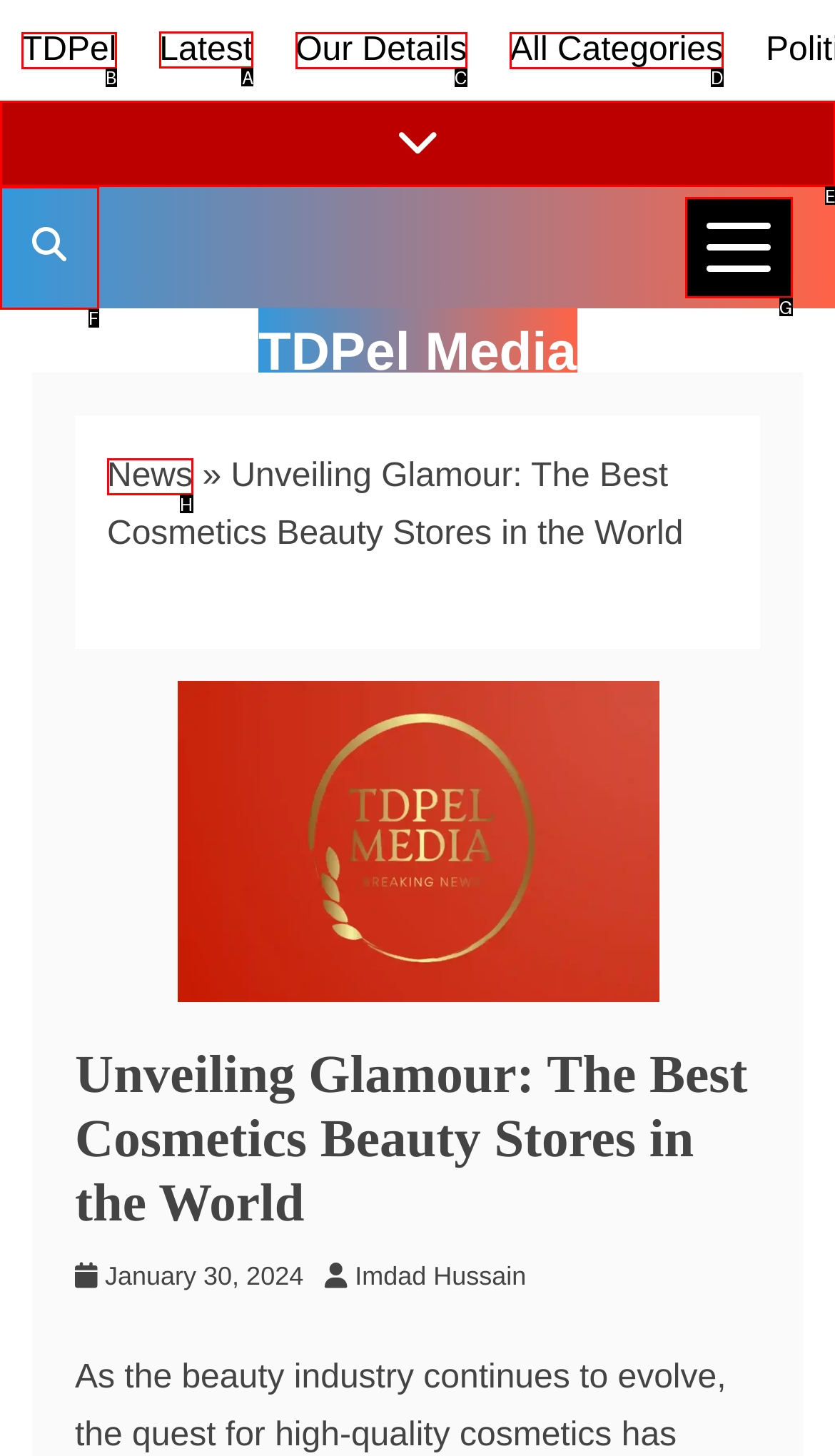Indicate which HTML element you need to click to complete the task: read the latest news. Provide the letter of the selected option directly.

A